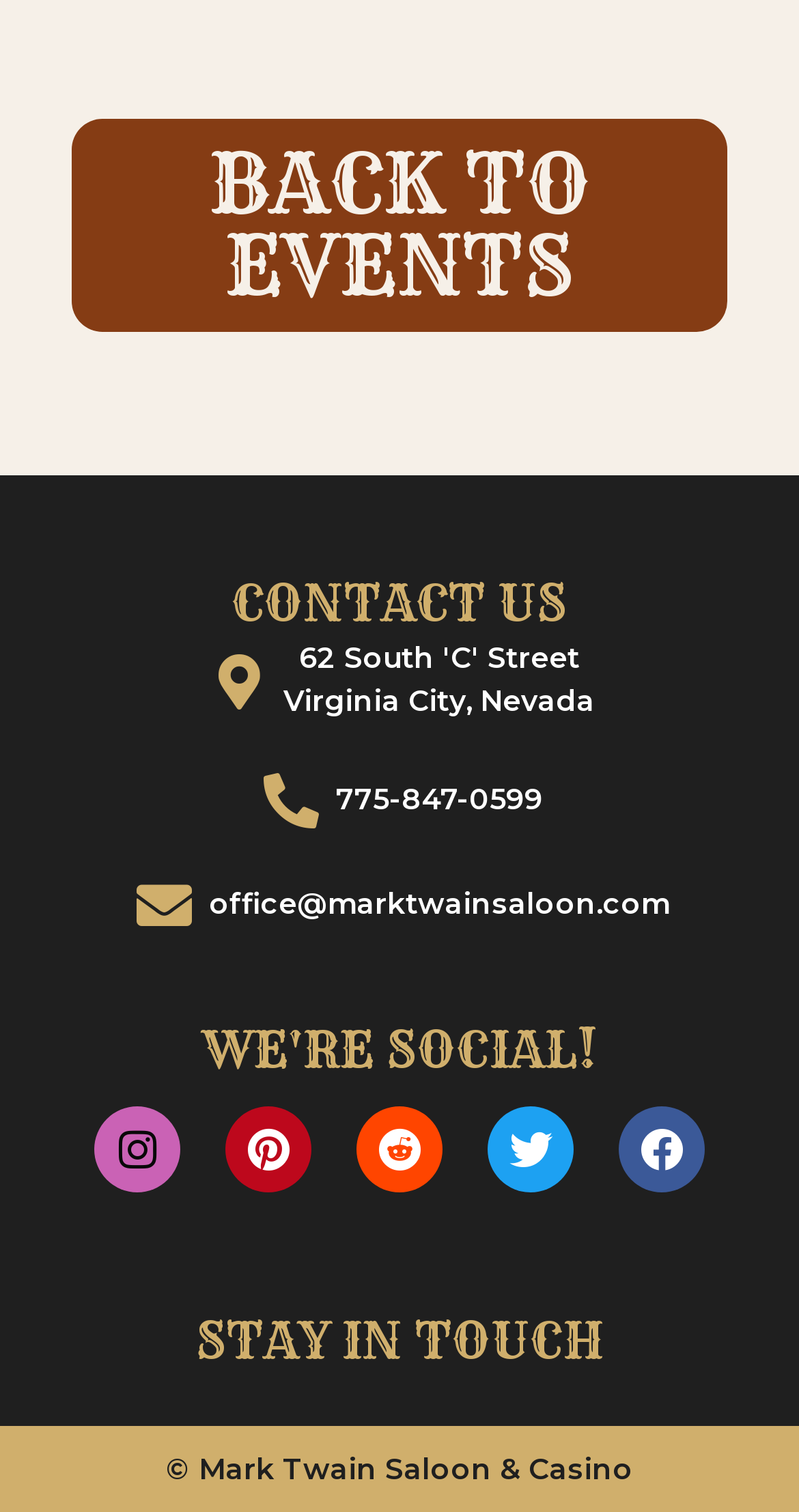Using the elements shown in the image, answer the question comprehensively: How many social media platforms are listed?

I counted the number of link elements with social media platform names and icons, which are Instagram, Pinterest, Reddit, Twitter, and Facebook, and found that there are 5 social media platforms listed.